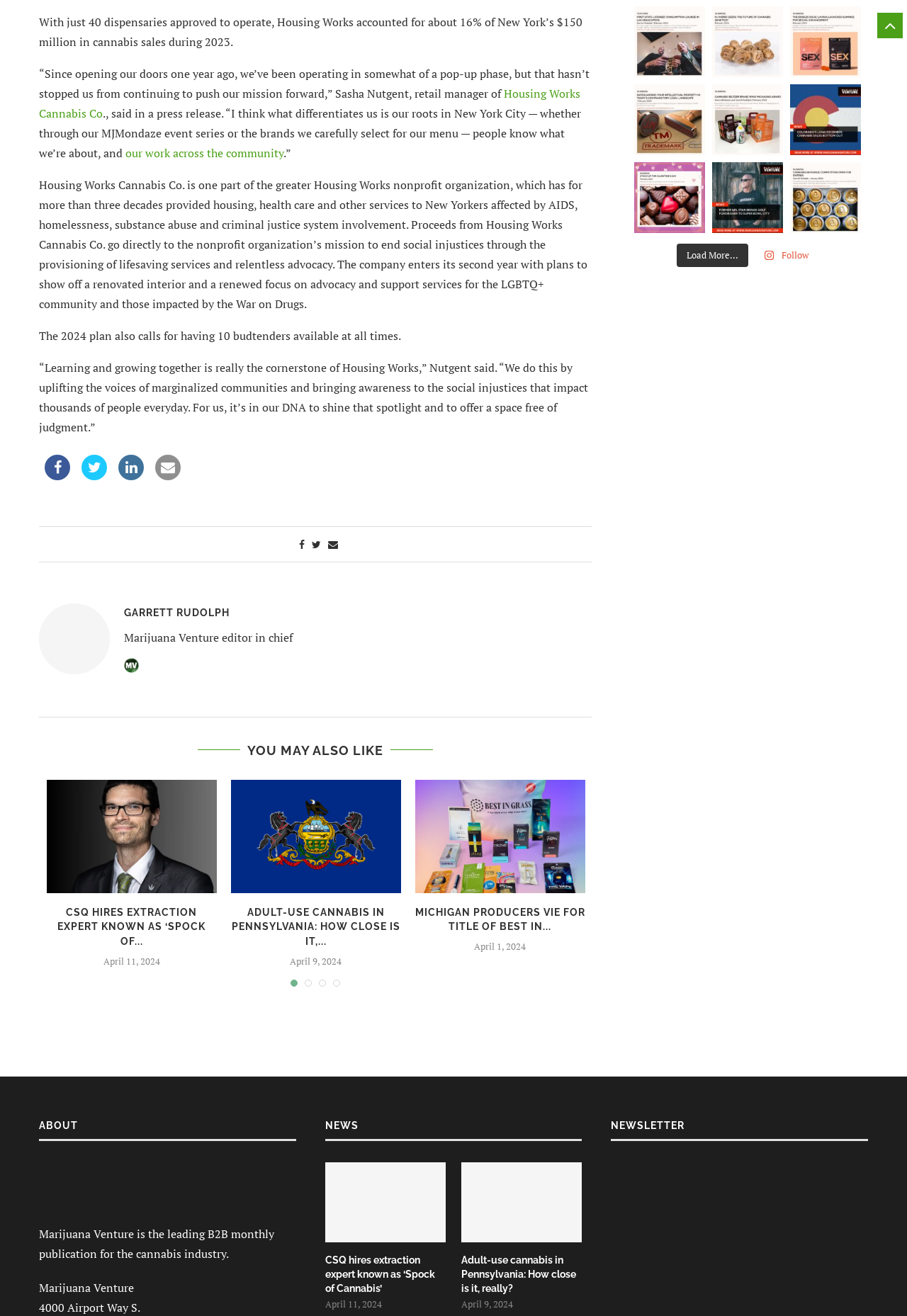What is the name of the editor in chief of Marijuana Venture?
Based on the visual details in the image, please answer the question thoroughly.

I found the answer by looking at the section that mentions the editor in chief of Marijuana Venture. The name is 'Garrett Rudolph' which is mentioned below the heading 'GARRETT RUDOLPH'.